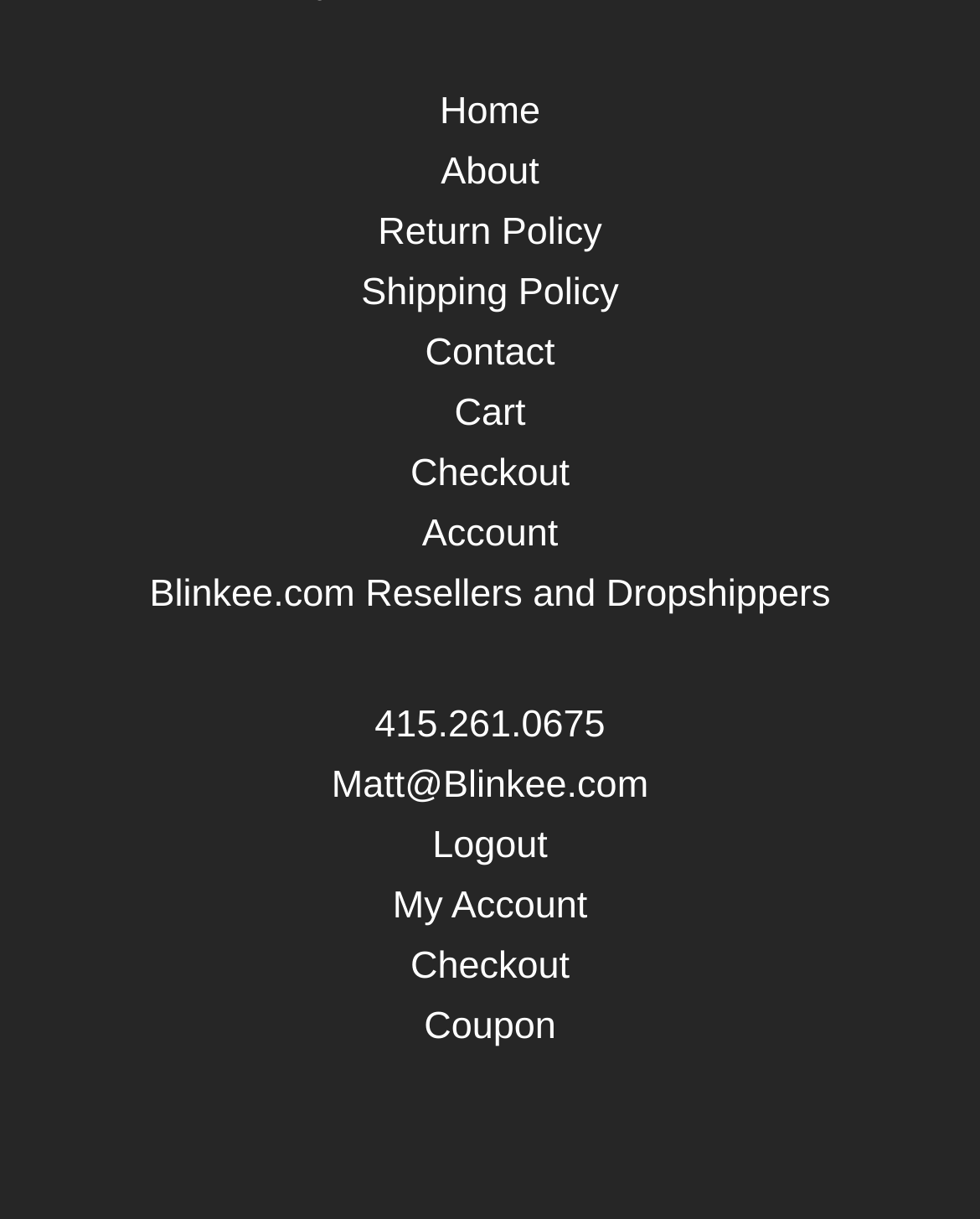Determine the bounding box coordinates for the clickable element required to fulfill the instruction: "go to home page". Provide the coordinates as four float numbers between 0 and 1, i.e., [left, top, right, bottom].

[0.449, 0.074, 0.551, 0.109]